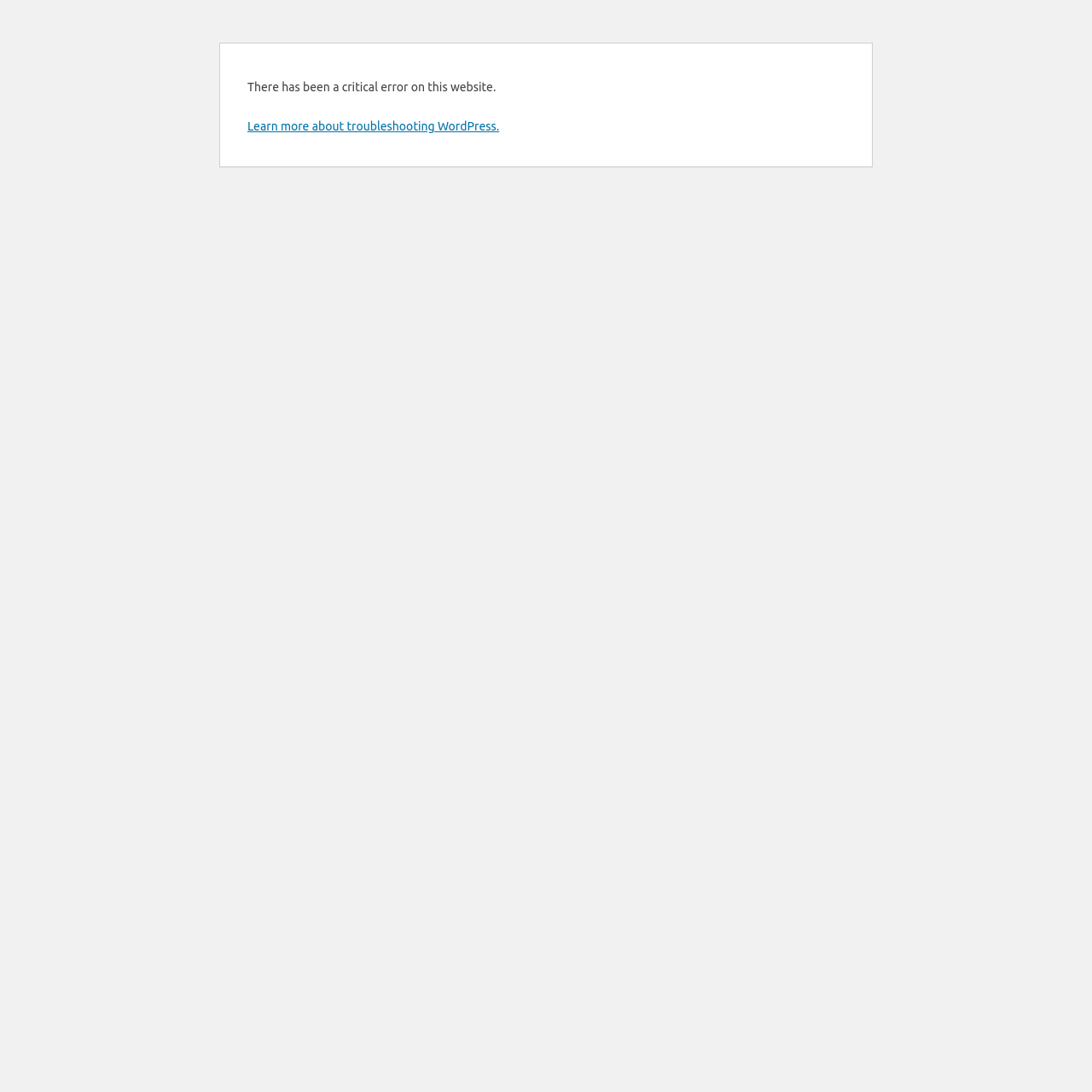Given the description: "Learn more about troubleshooting WordPress.", determine the bounding box coordinates of the UI element. The coordinates should be formatted as four float numbers between 0 and 1, [left, top, right, bottom].

[0.227, 0.109, 0.457, 0.122]